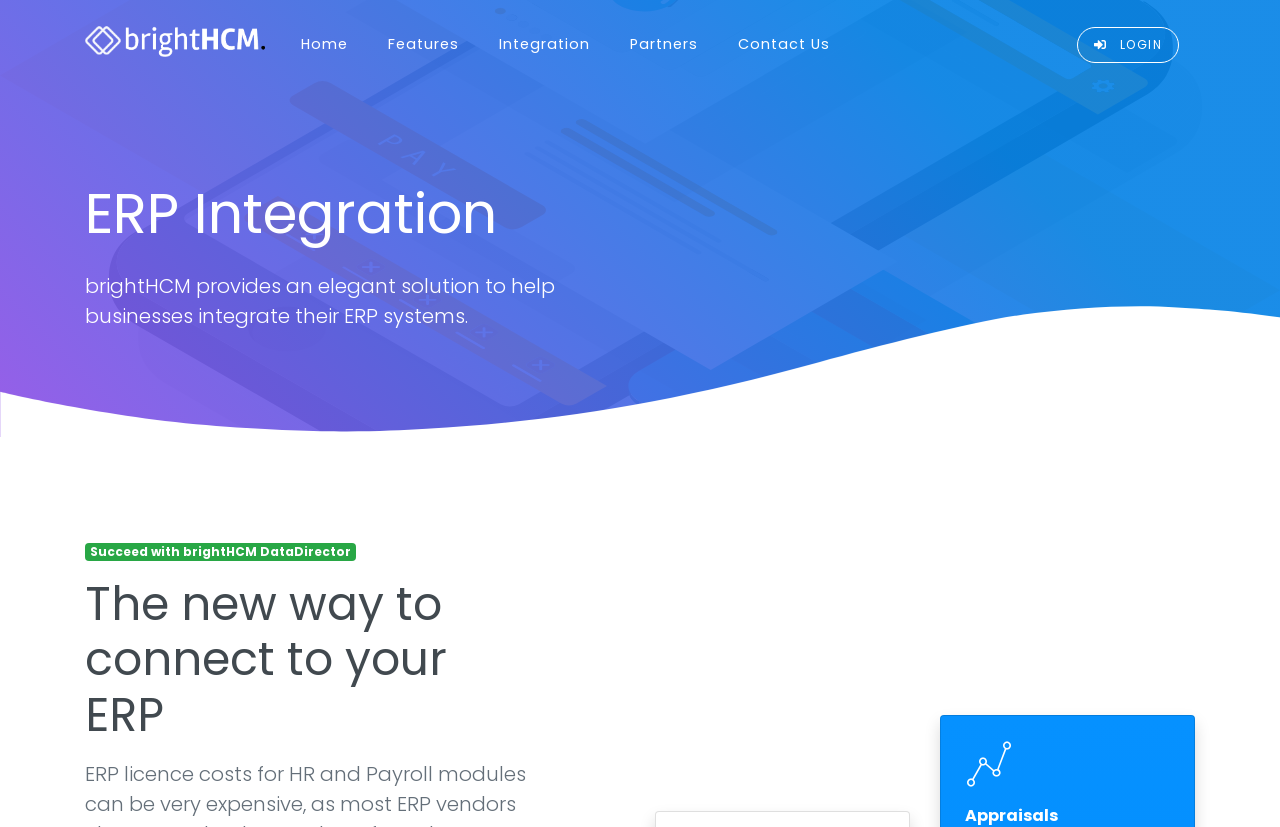What is the new way to connect to ERP?
Please use the image to provide an in-depth answer to the question.

The heading element 'The new way to connect to your ERP' is followed by no specific information, but considering the context of the webpage, I infer that brightHCM is the new way to connect to ERP.